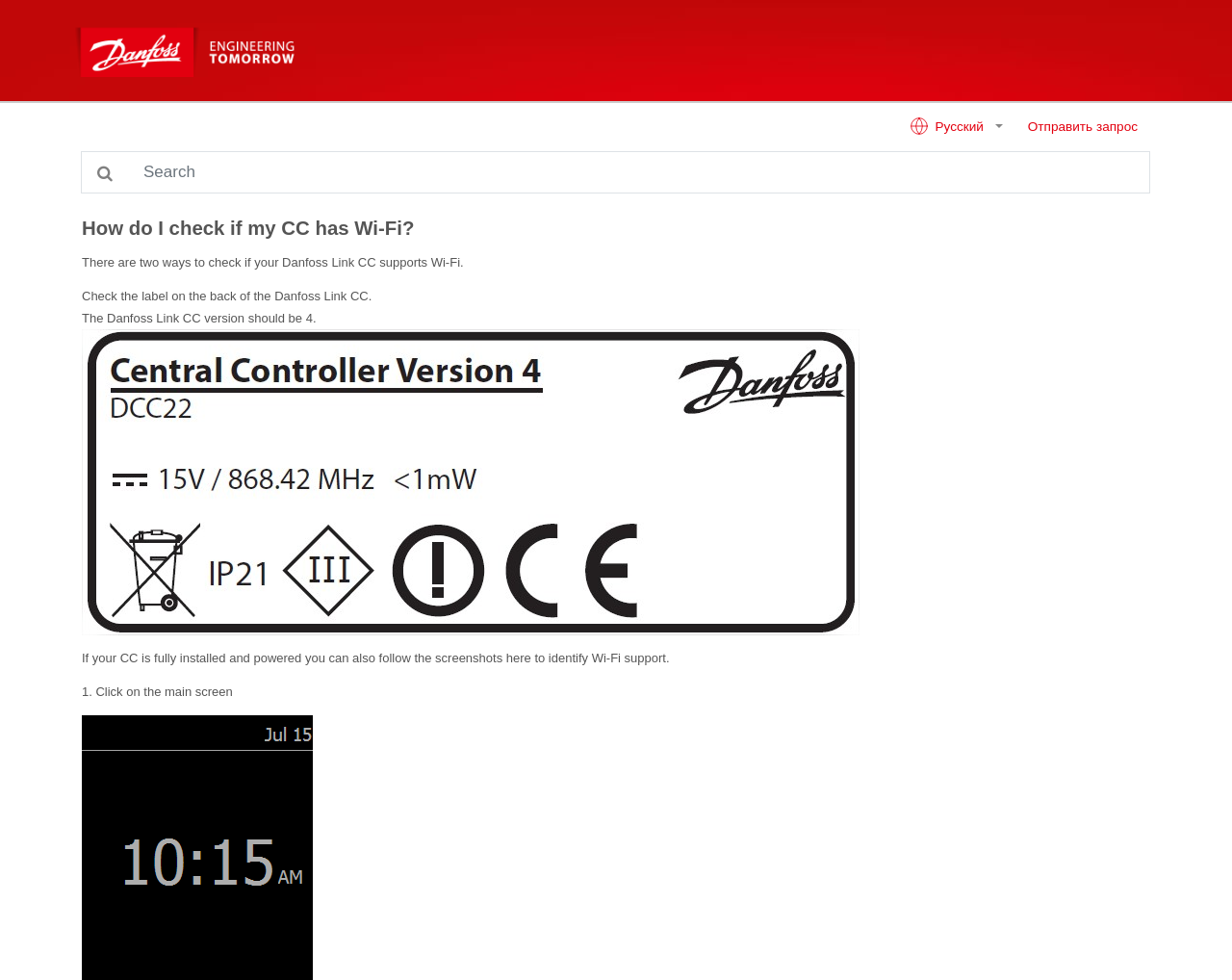Find the bounding box of the element with the following description: "Русский". The coordinates must be four float numbers between 0 and 1, formatted as [left, top, right, bottom].

[0.728, 0.113, 0.824, 0.147]